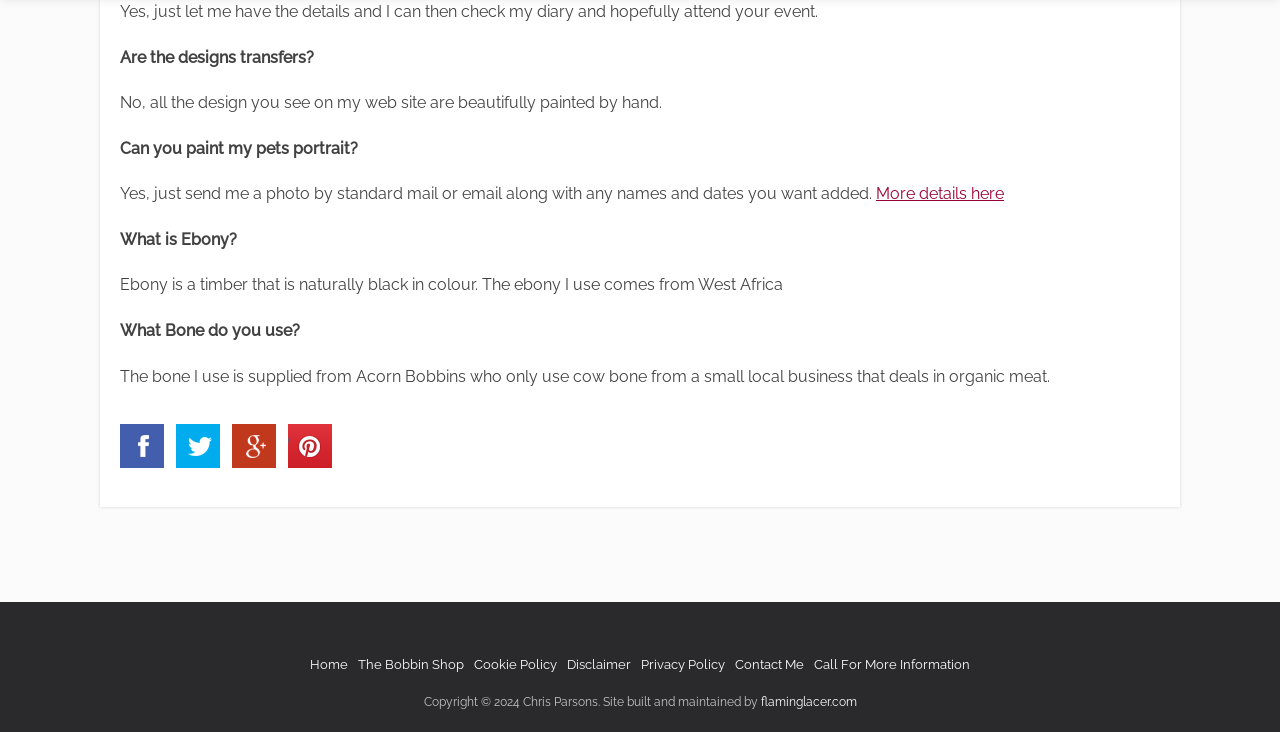Identify the bounding box coordinates of the section to be clicked to complete the task described by the following instruction: "Click on 'More details here'". The coordinates should be four float numbers between 0 and 1, formatted as [left, top, right, bottom].

[0.684, 0.252, 0.784, 0.278]